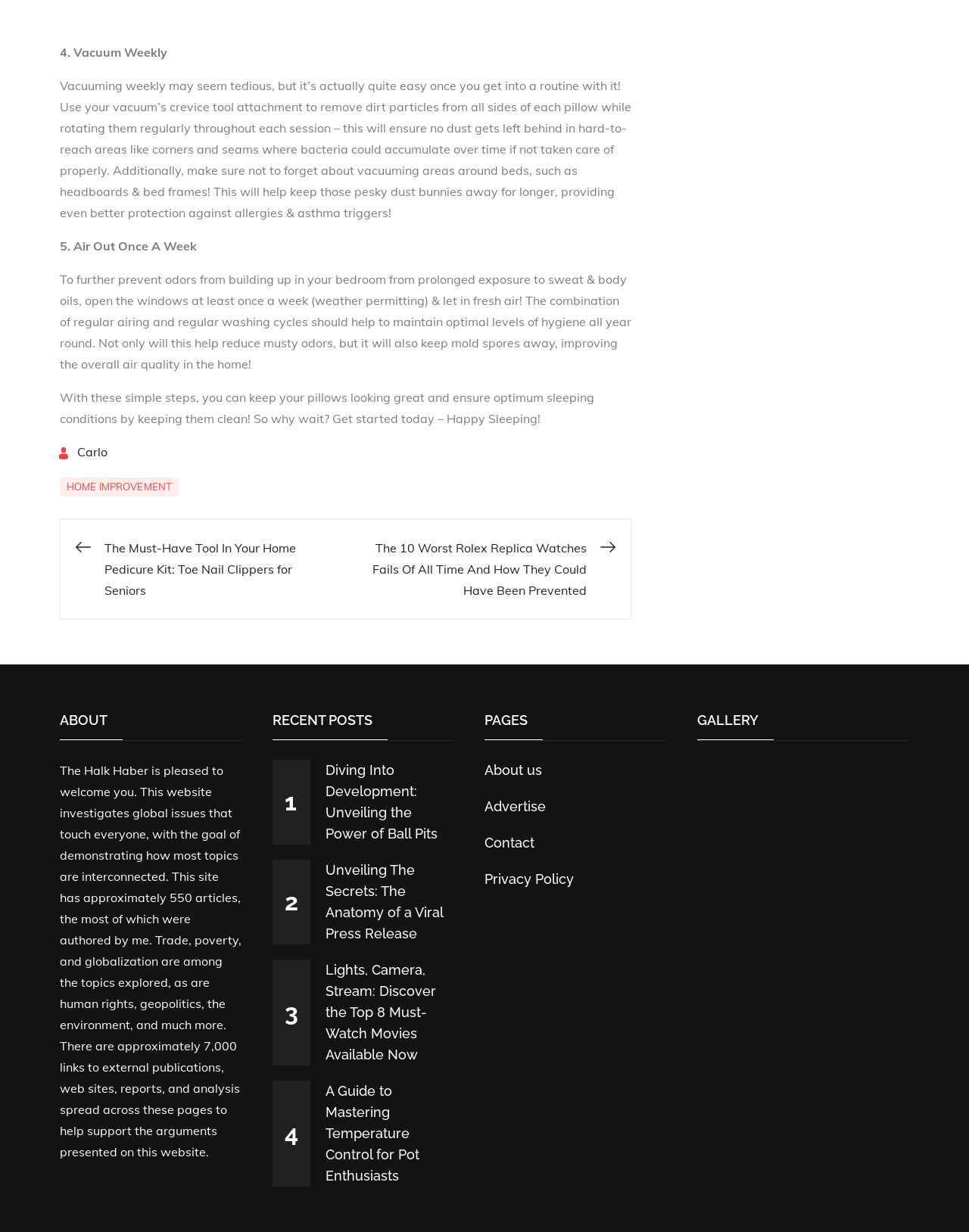Pinpoint the bounding box coordinates of the area that must be clicked to complete this instruction: "Read the 'ABOUT' section".

[0.062, 0.576, 0.25, 0.602]